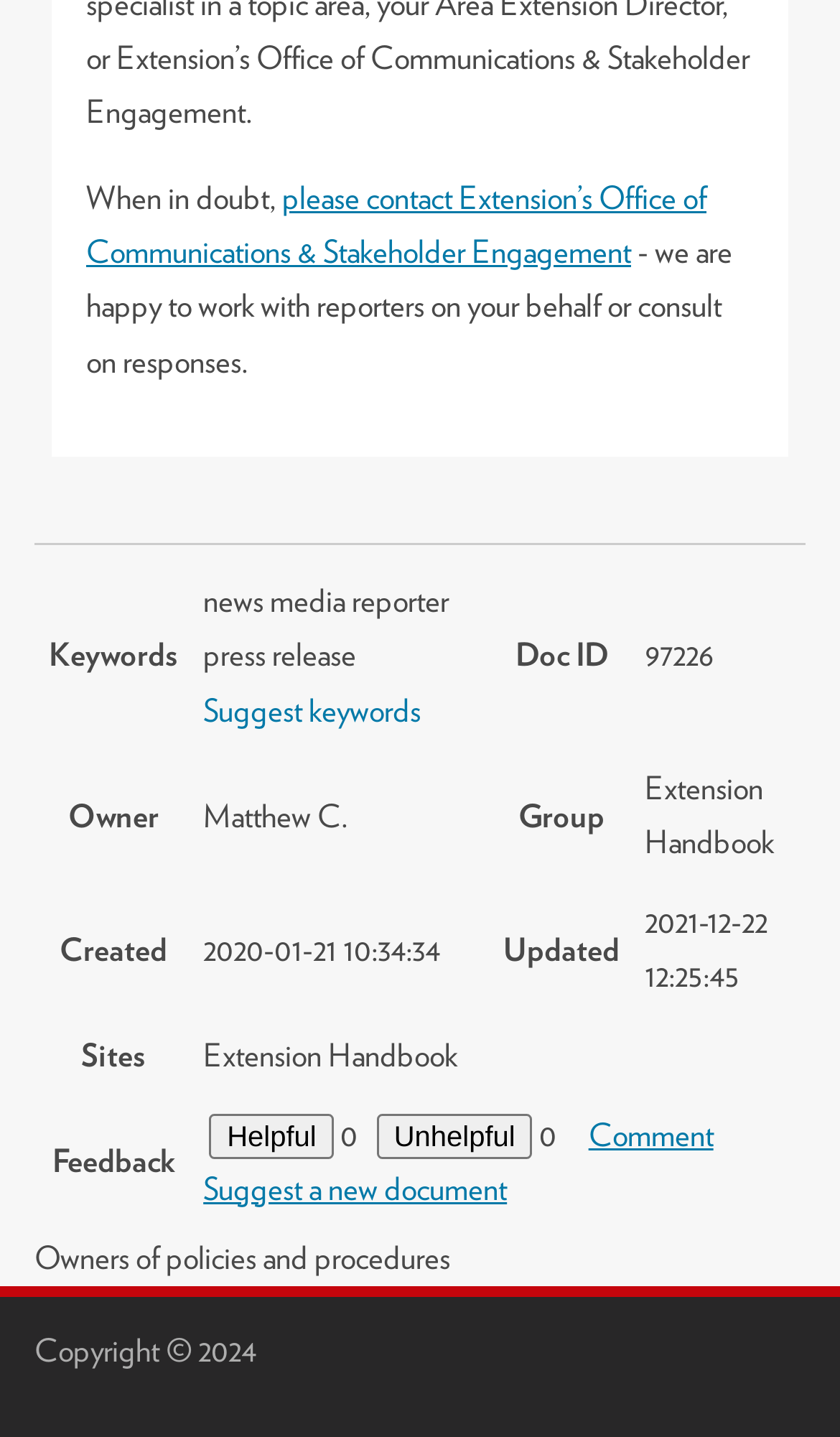What is the purpose of contacting Extension's Office of Communications & Stakeholder Engagement?
Using the image, provide a concise answer in one word or a short phrase.

For reporters